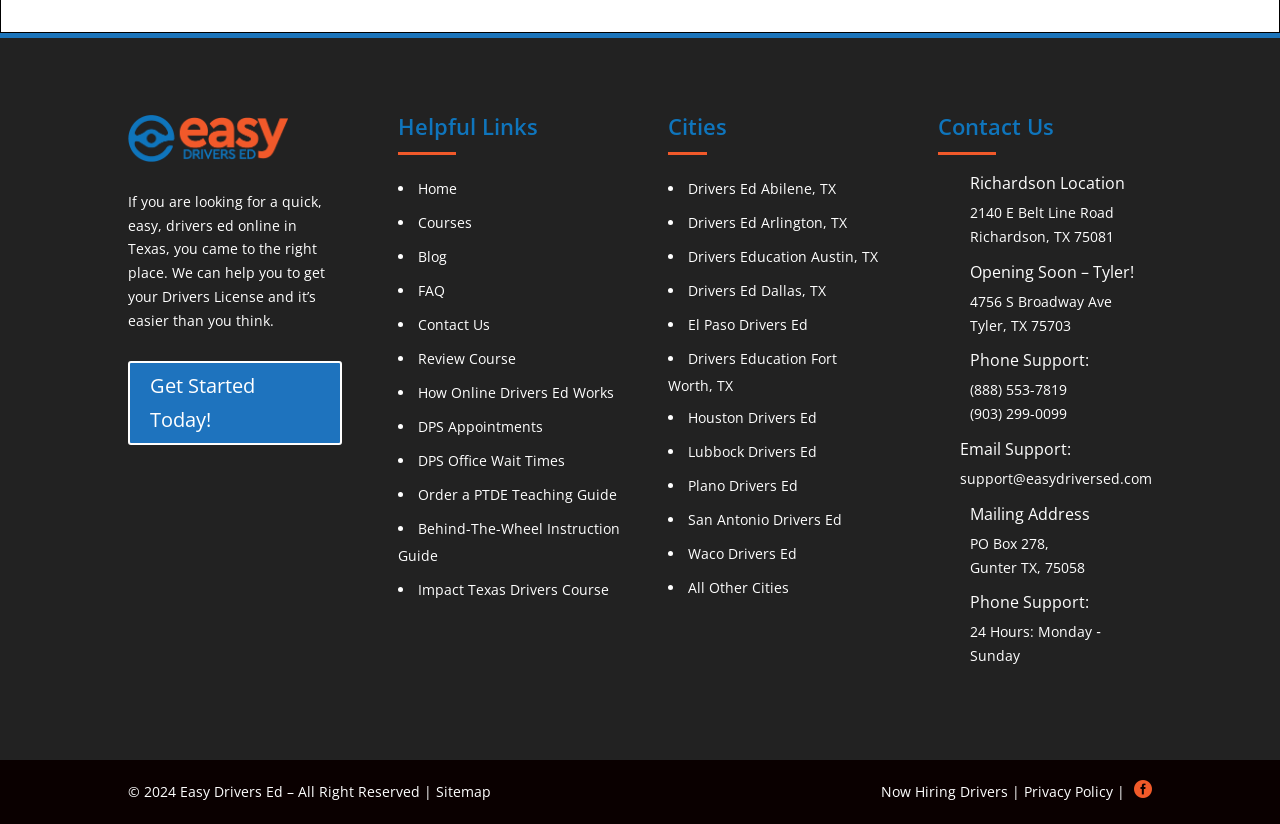Please determine the bounding box coordinates of the section I need to click to accomplish this instruction: "View drivers ed courses in Abilene, TX".

[0.538, 0.217, 0.653, 0.24]